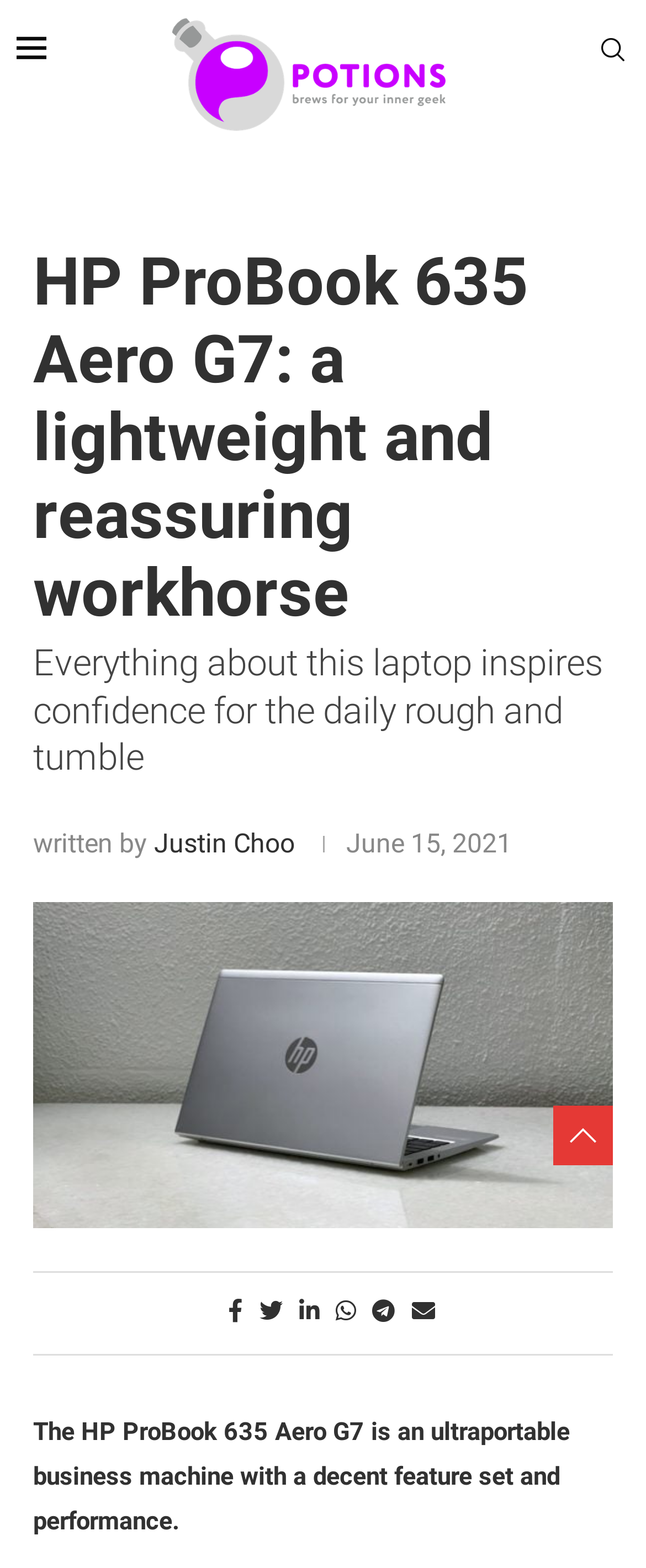Please identify the bounding box coordinates of the area that needs to be clicked to fulfill the following instruction: "Read the article about BORG."

None